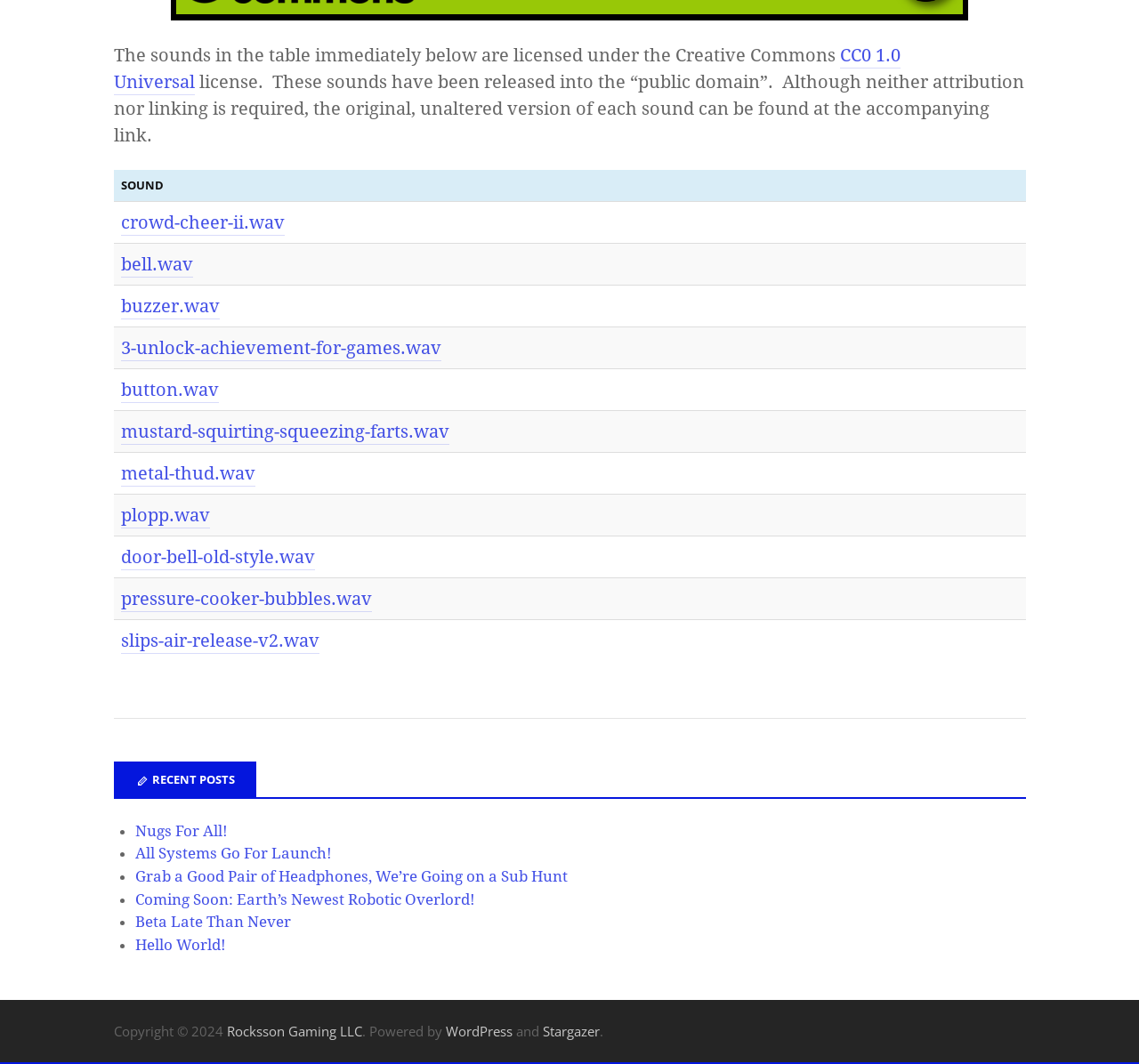Provide a brief response to the question using a single word or phrase: 
What is the title of the section in the subsidiary sidebar?

RECENT POSTS